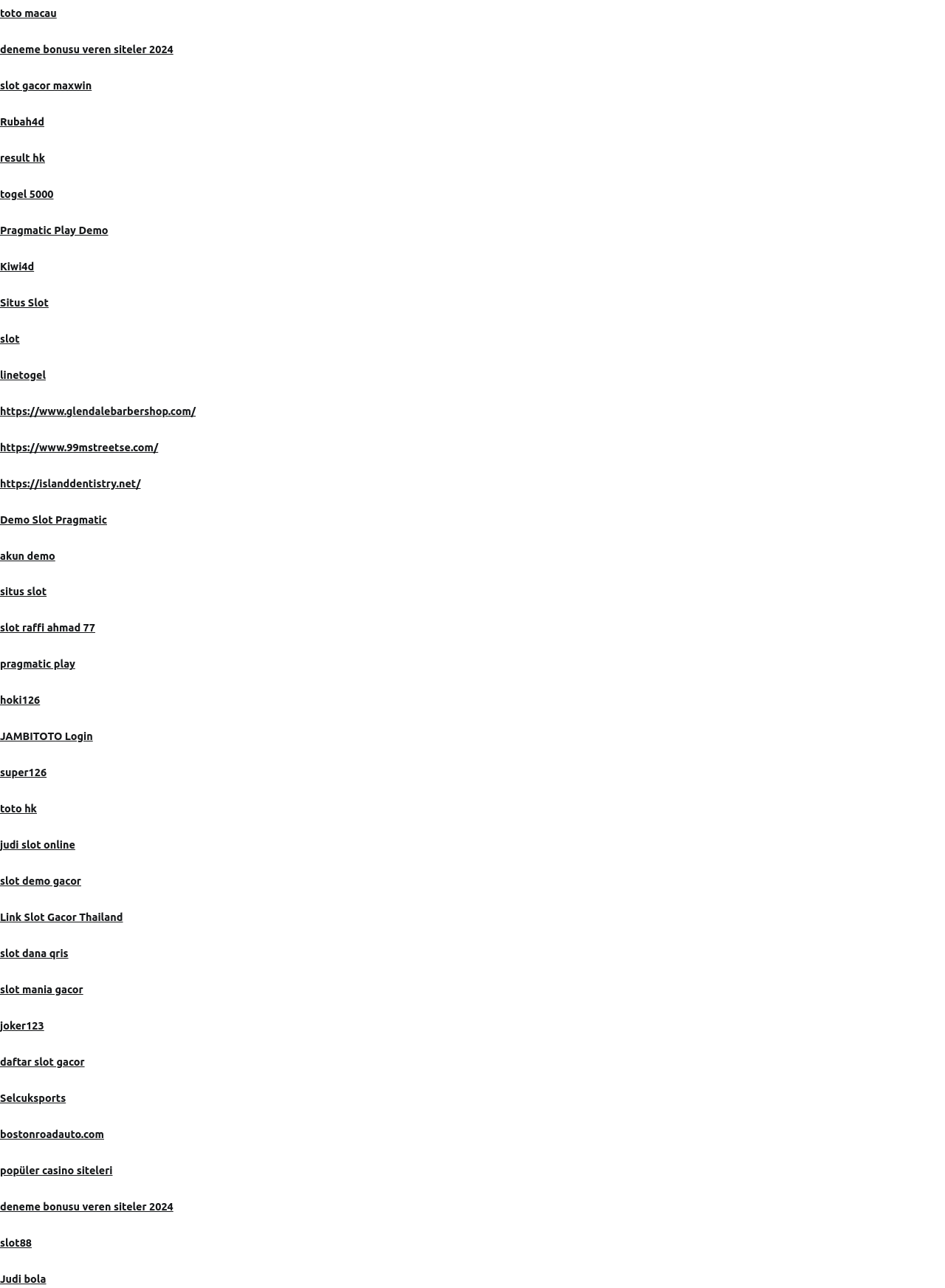Pinpoint the bounding box coordinates of the area that should be clicked to complete the following instruction: "Explore Situs Slot". The coordinates must be given as four float numbers between 0 and 1, i.e., [left, top, right, bottom].

[0.0, 0.23, 0.051, 0.24]